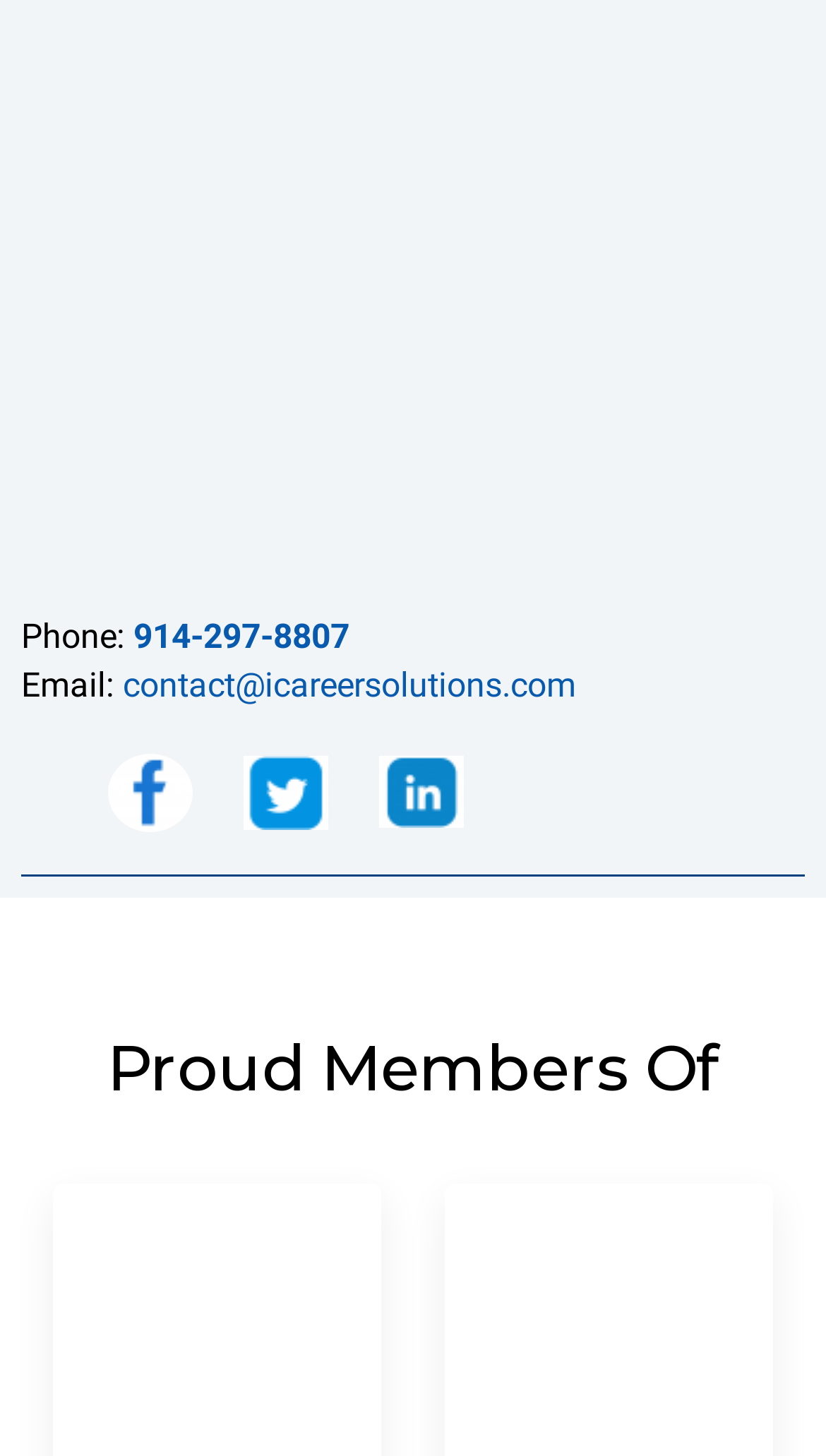Could you please study the image and provide a detailed answer to the question:
How many social media icons are there?

I counted the number of link elements with image children, which are 'facebook_icon', 'twitter_icon', and 'linkedin', and found that there are three social media icons.